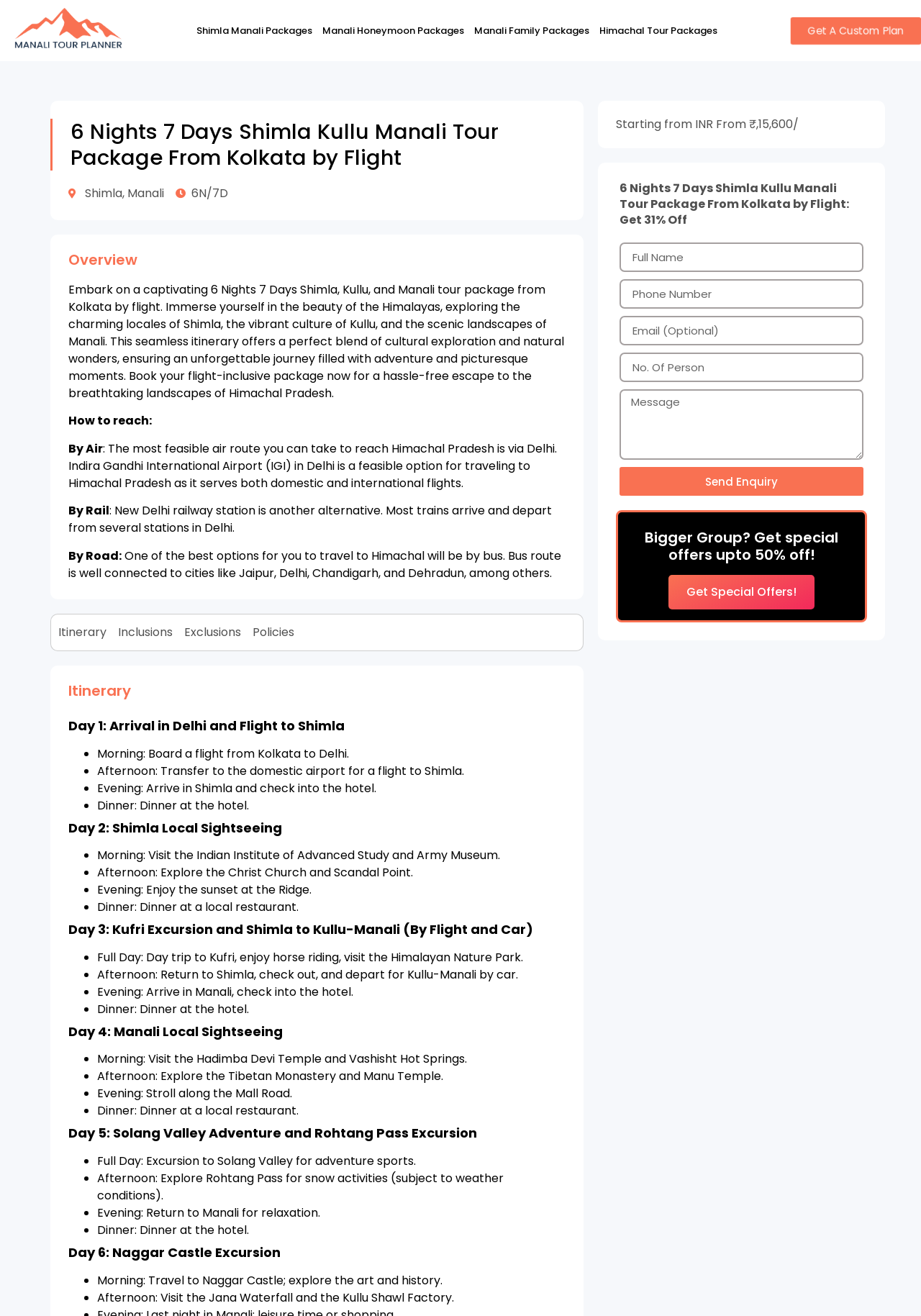Locate the bounding box for the described UI element: "name="form_fields[name]" placeholder="Full Name"". Ensure the coordinates are four float numbers between 0 and 1, formatted as [left, top, right, bottom].

[0.673, 0.184, 0.938, 0.207]